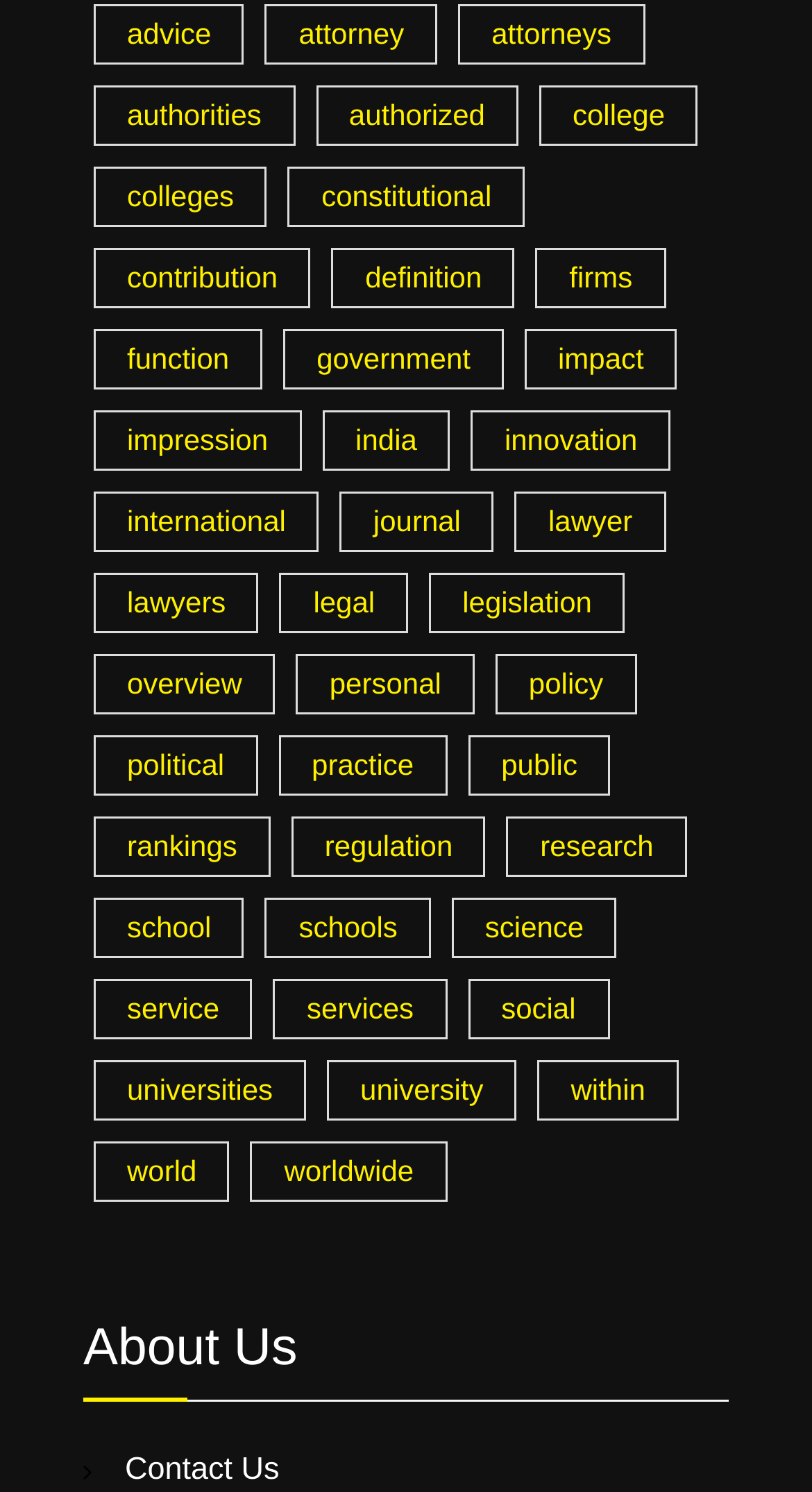What is the second link from the top?
Please answer using one word or phrase, based on the screenshot.

attorney